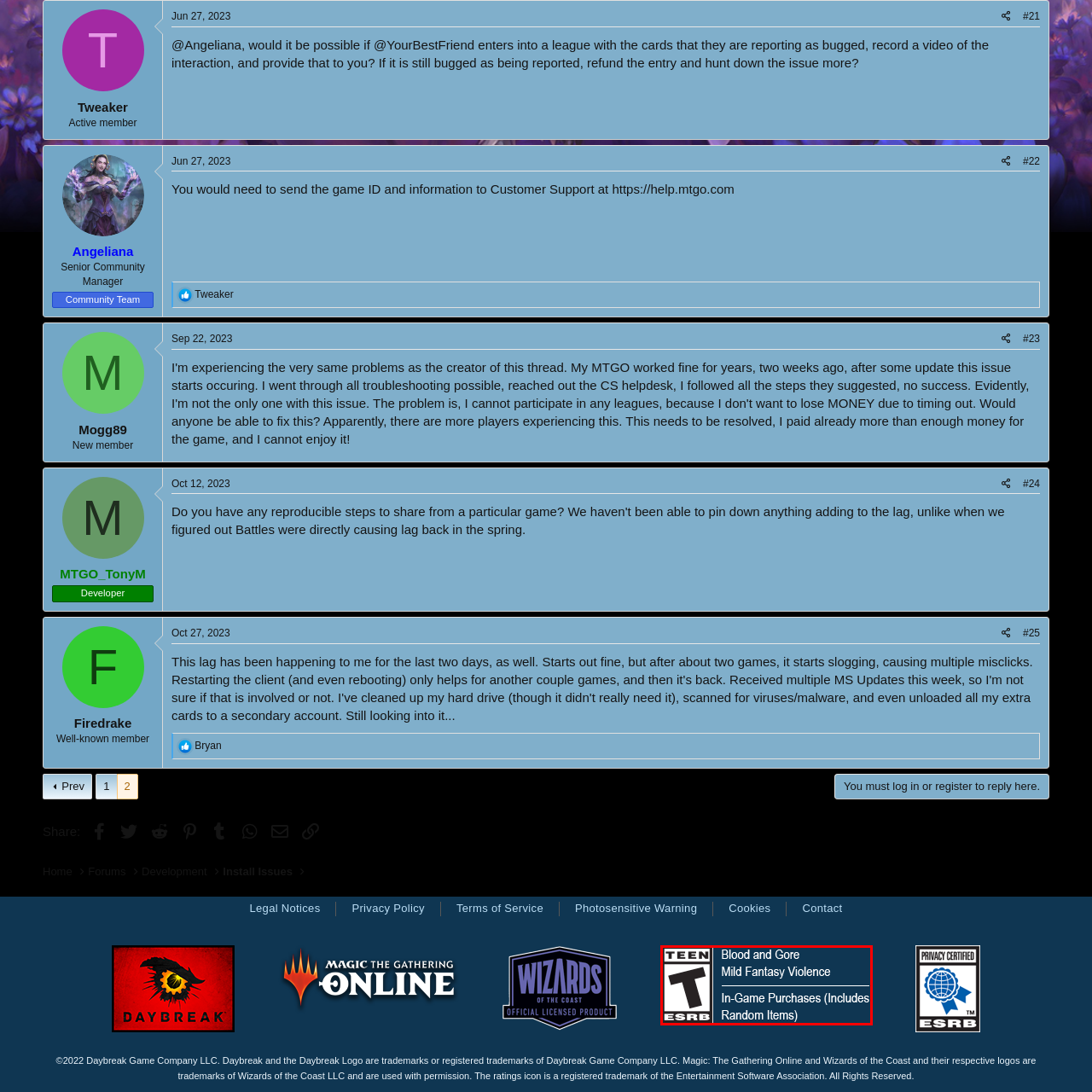Describe in detail the elements and actions shown in the image within the red-bordered area.

This image displays the Entertainment Software Rating Board (ESRB) rating for a video game, categorized with a 'Teen' rating. The ratings indicate that the game contains elements such as "Blood and Gore" and "Mild Fantasy Violence," suggesting it is suitable for players aged 13 and older. The label also highlights the presence of "In-Game Purchases (Includes Random Items)," informing potential players that there are additional purchases available within the game. The ESRB rating is designed to help consumers make informed choices about video game content.